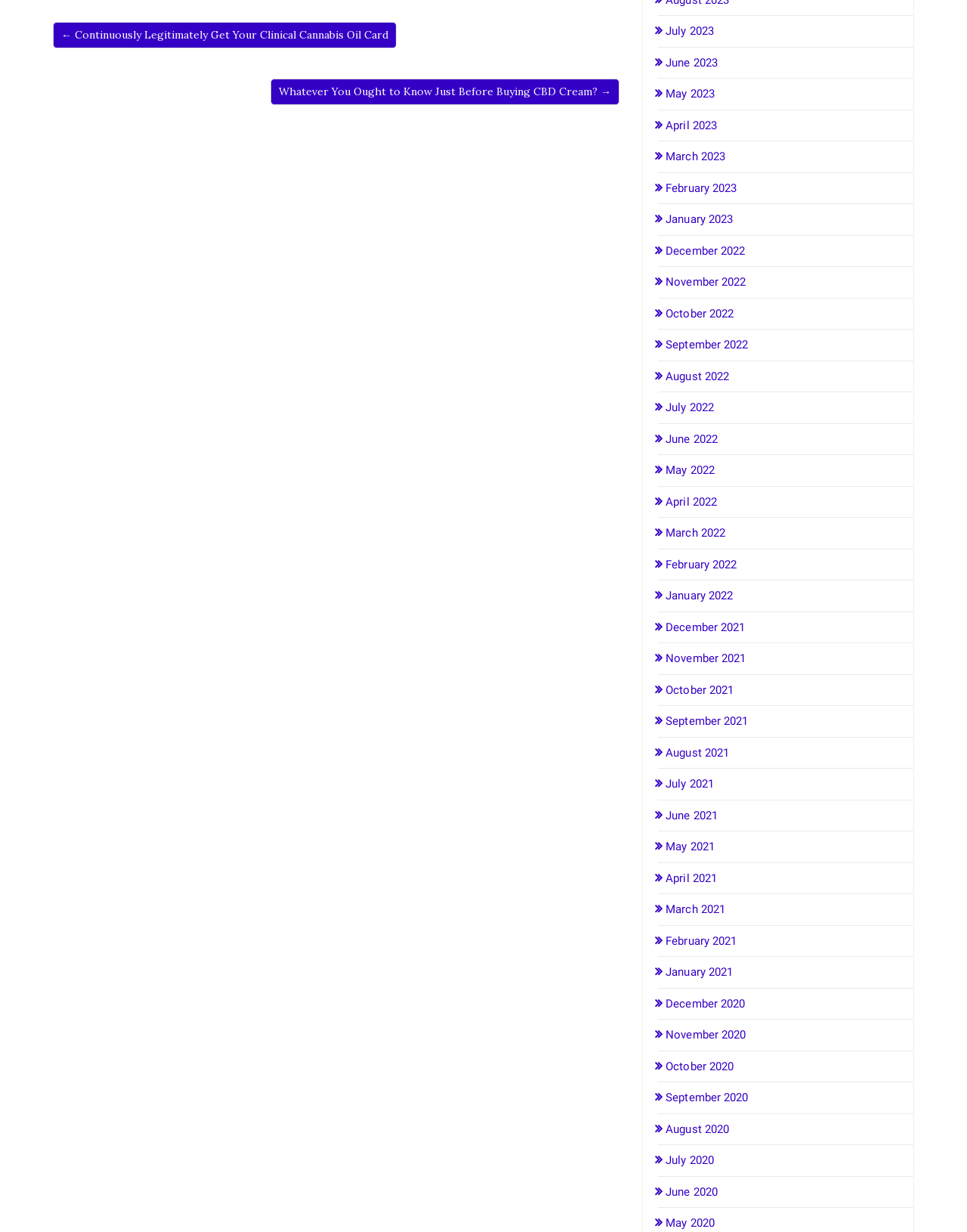What is the purpose of the '←' and '→' symbols in the links?
With the help of the image, please provide a detailed response to the question.

The '←' and '→' symbols in the links '← Continuously Legitimately Get Your Clinical Cannabis Oil Card' and 'Whatever You Ought to Know Just Before Buying CBD Cream? →' likely indicate navigation to previous or next pages, allowing users to move through the content in a sequential manner.